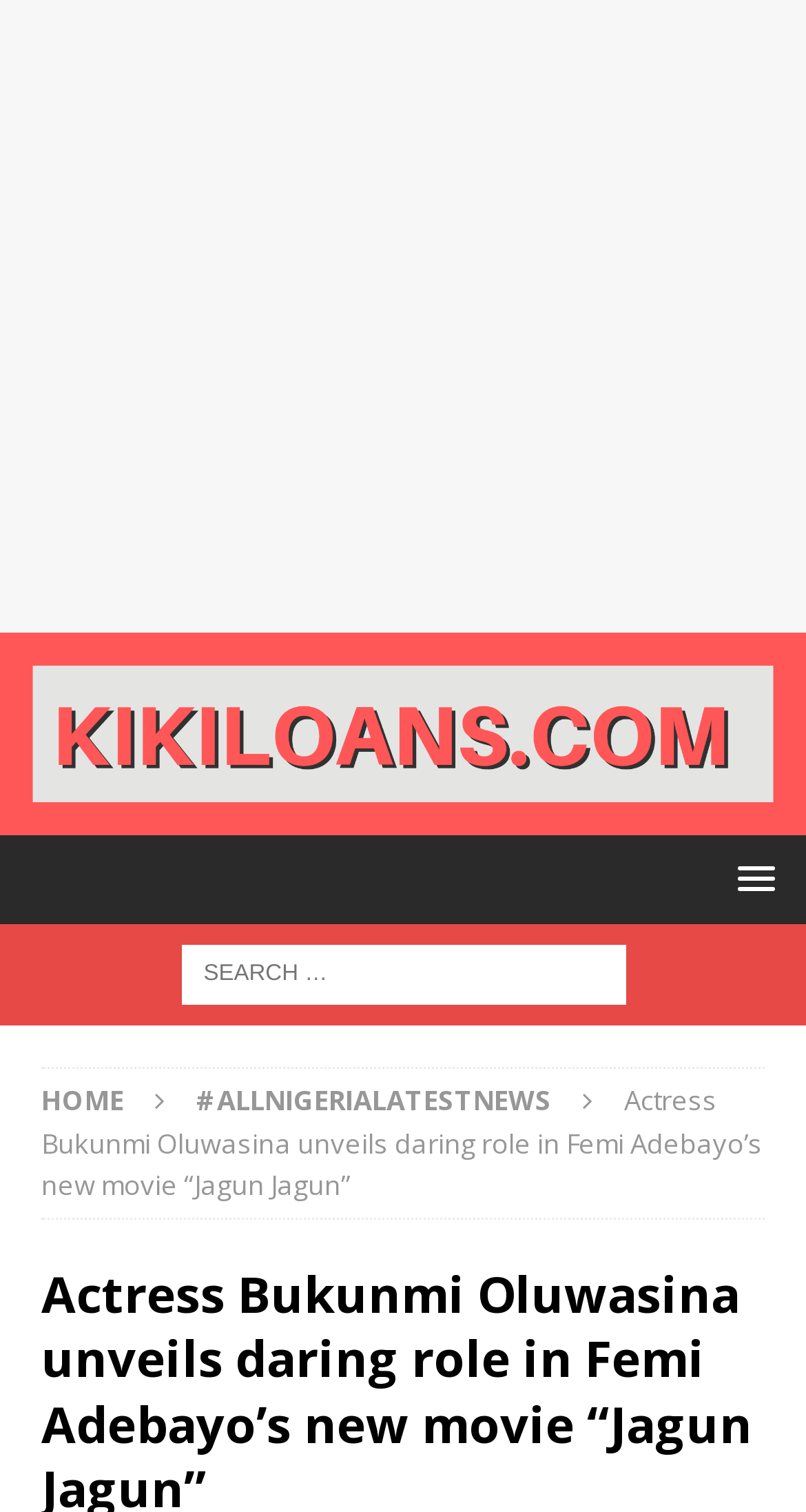With reference to the screenshot, provide a detailed response to the question below:
What is the category of the news?

The answer can be found in the link element with the text '#ALLNIGERIALATESTNEWS', which suggests that the news article belongs to the category of Nigerian latest news.